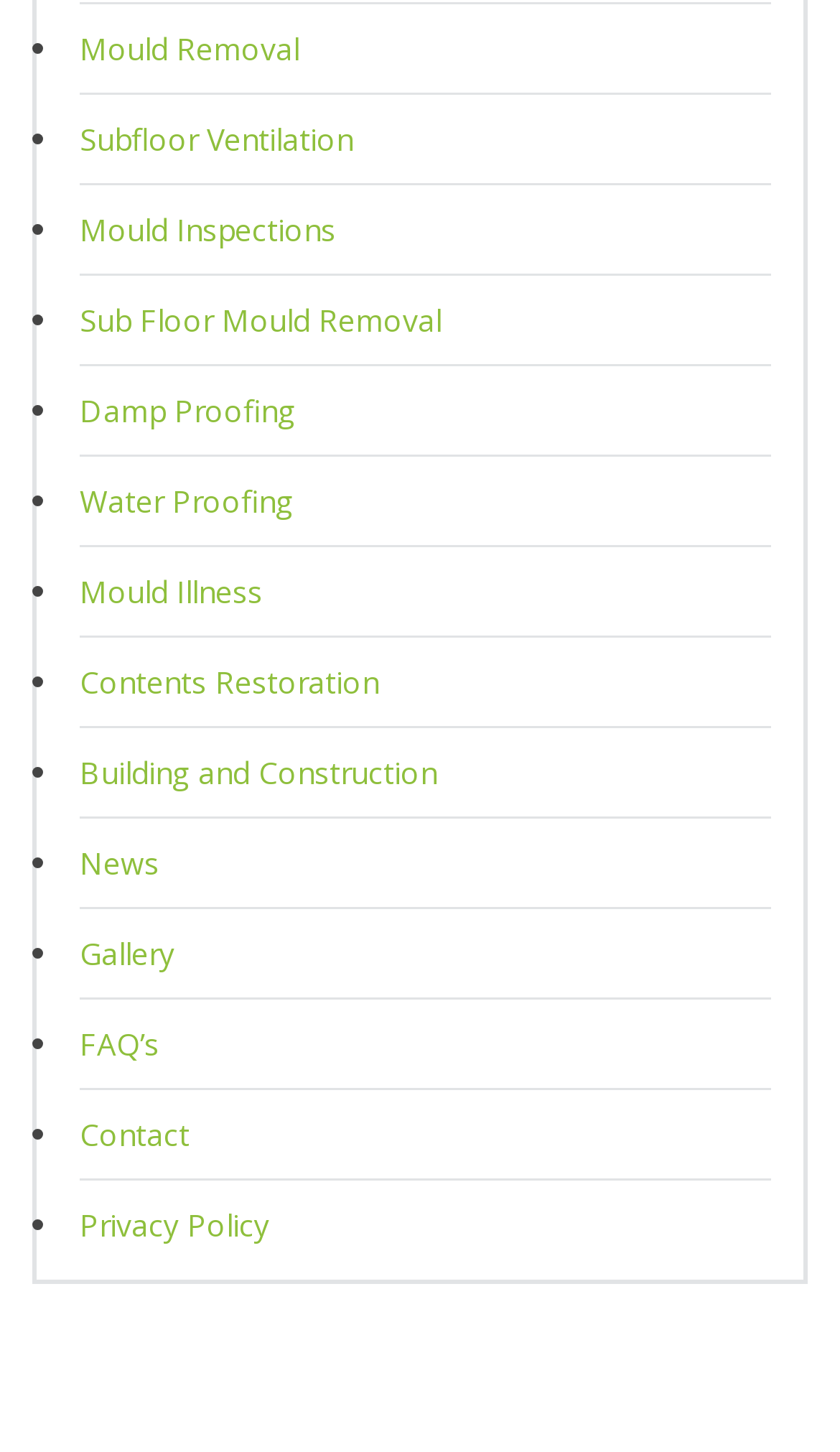Identify the bounding box coordinates of the clickable region necessary to fulfill the following instruction: "Check the Gallery". The bounding box coordinates should be four float numbers between 0 and 1, i.e., [left, top, right, bottom].

[0.095, 0.626, 0.918, 0.688]